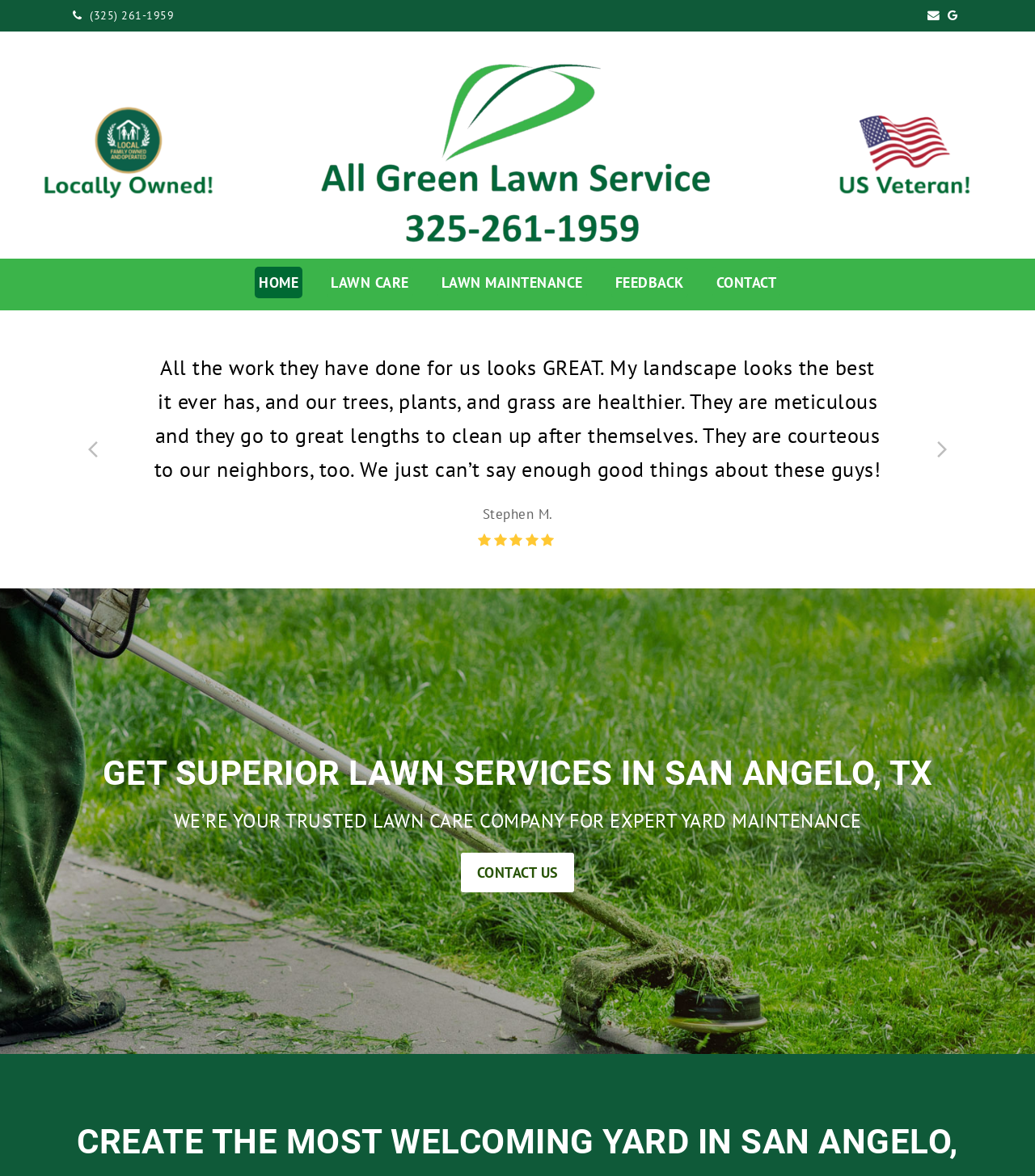Provide a brief response to the question below using a single word or phrase: 
What is the significance of the 'locally owned' image?

The company is locally owned